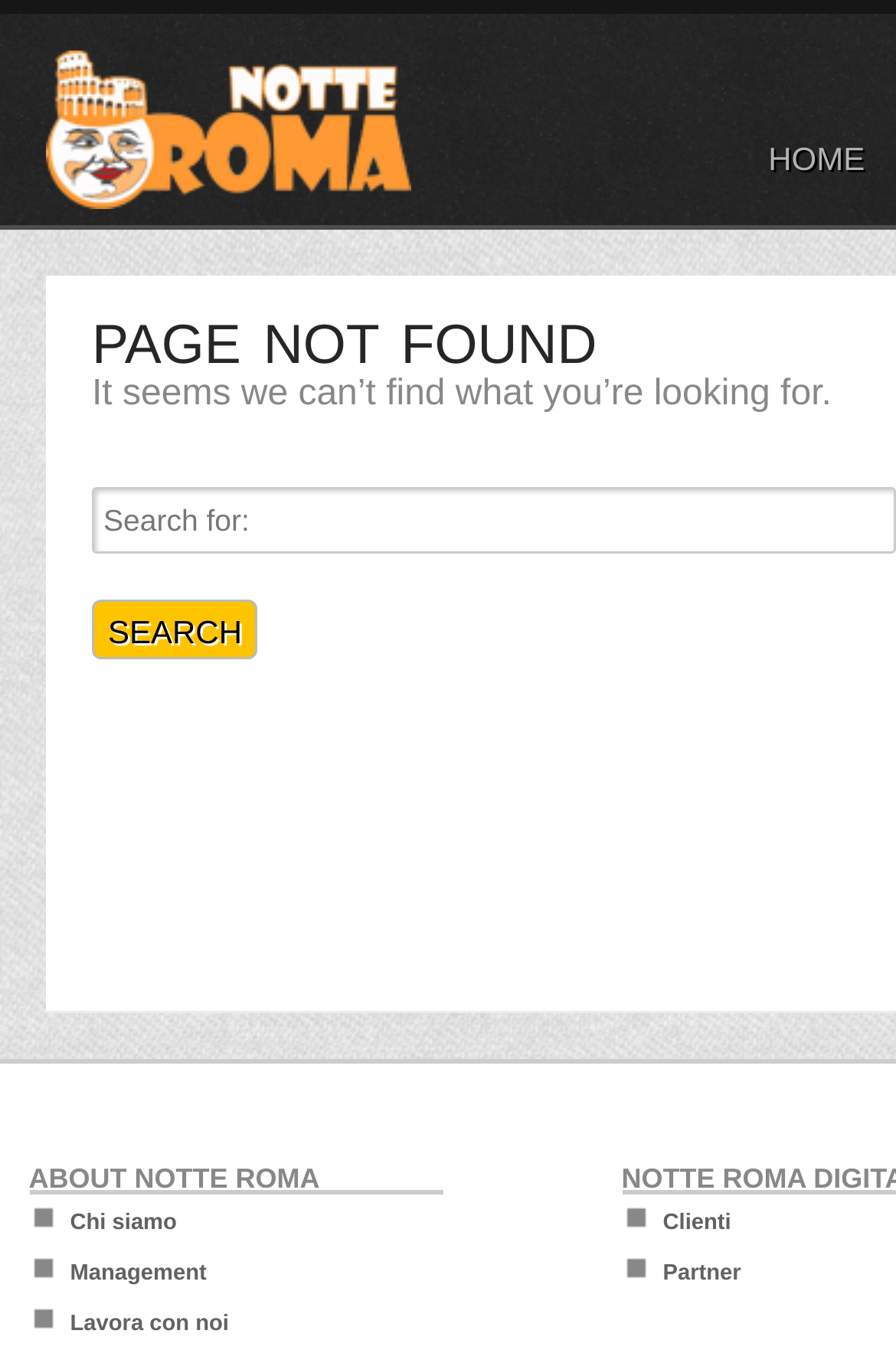What is the purpose of the textbox in the middle of the page?
Using the visual information, respond with a single word or phrase.

Search for